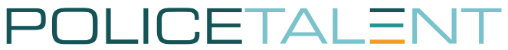Provide your answer to the question using just one word or phrase: What is emphasized in the logo?

The word 'POLICE'